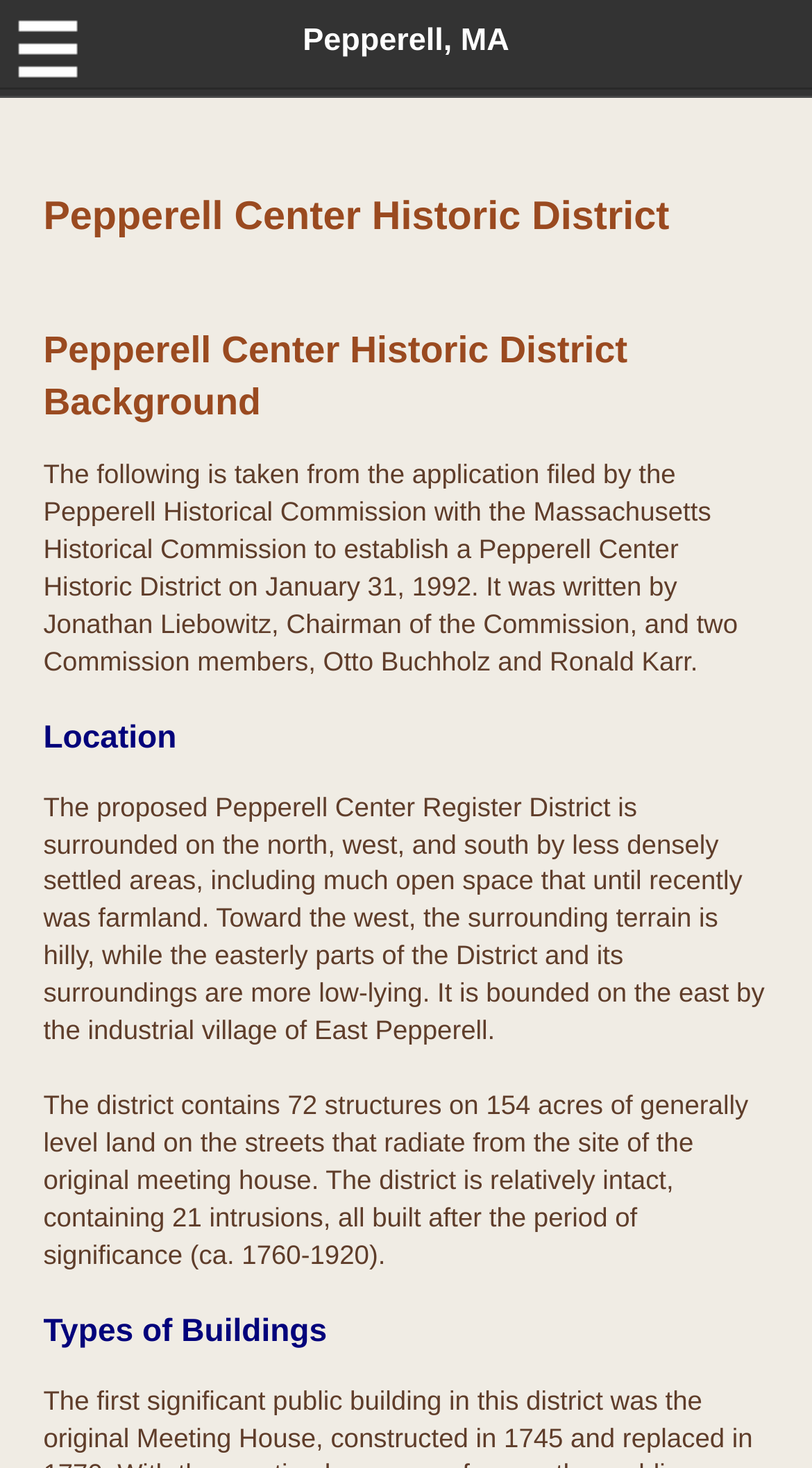Please answer the following query using a single word or phrase: 
What is the period of significance for the district?

ca. 1760-1920